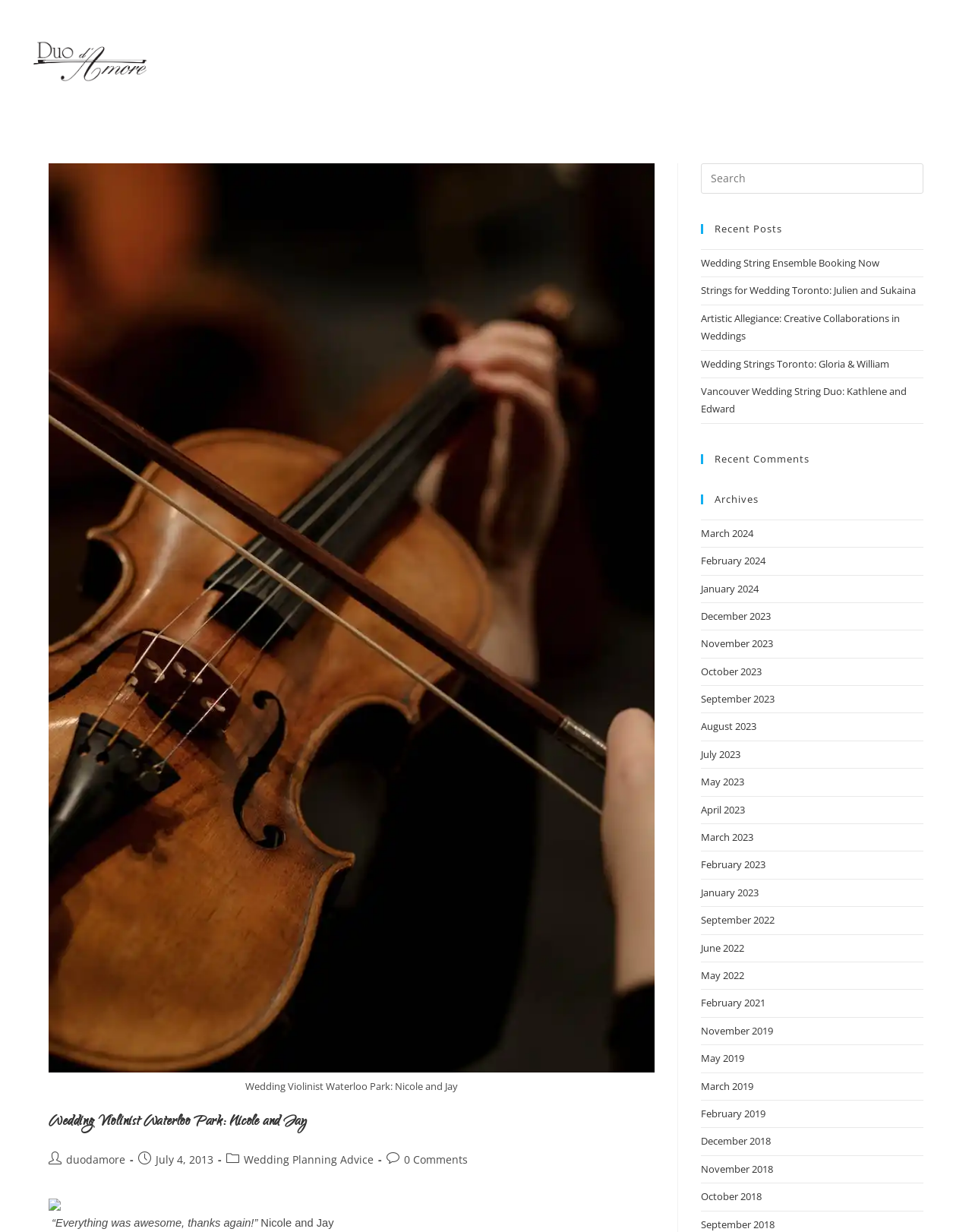How many archives are there on the webpage?
With the help of the image, please provide a detailed response to the question.

I found the number of archives on the webpage by counting the number of link elements with text in the format 'Month Year' which are children of the heading element with the text 'Archives'.